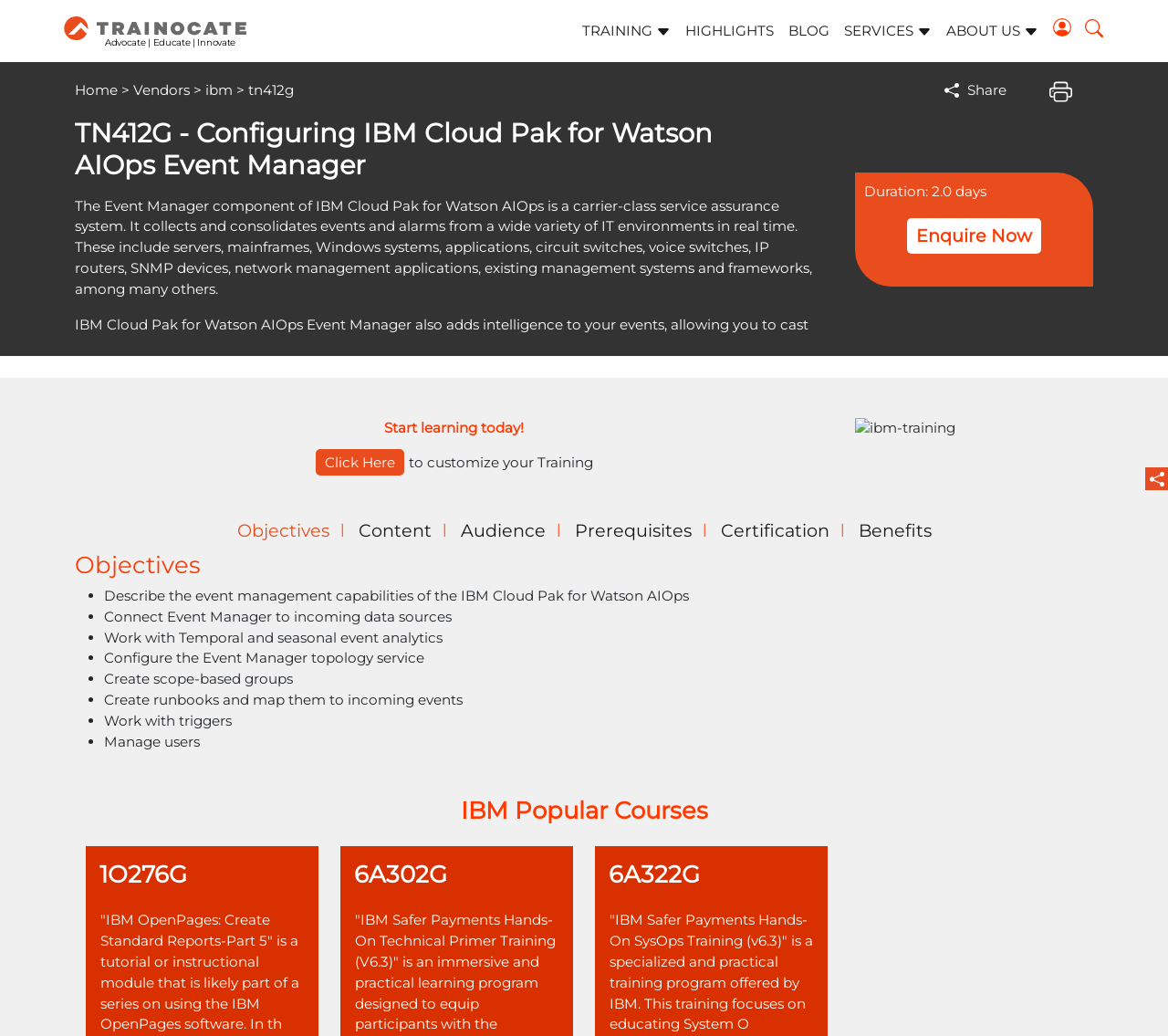Answer the following query concisely with a single word or phrase:
What is the platform on which IBM Cloud Pak for Watson AIOps Event Manager runs?

Red Hat OpenShift Container Platform